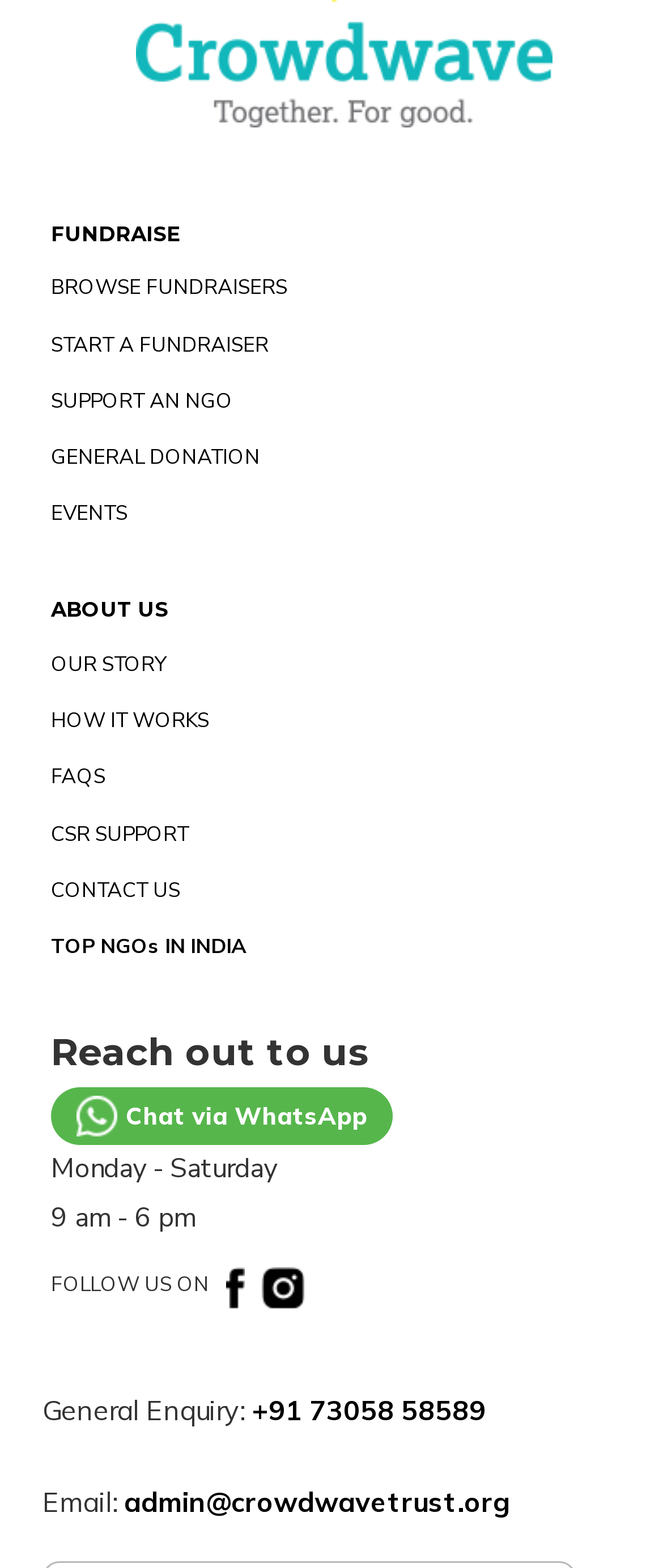How many ways can I contact the organization?
Give a detailed response to the question by analyzing the screenshot.

There are three ways to contact the organization: via WhatsApp, phone call, and email. The WhatsApp option is provided with a 'Chat via WhatsApp' link, the phone number is +91 73058 58589, and the email address is admin@crowdwavetrust.org.